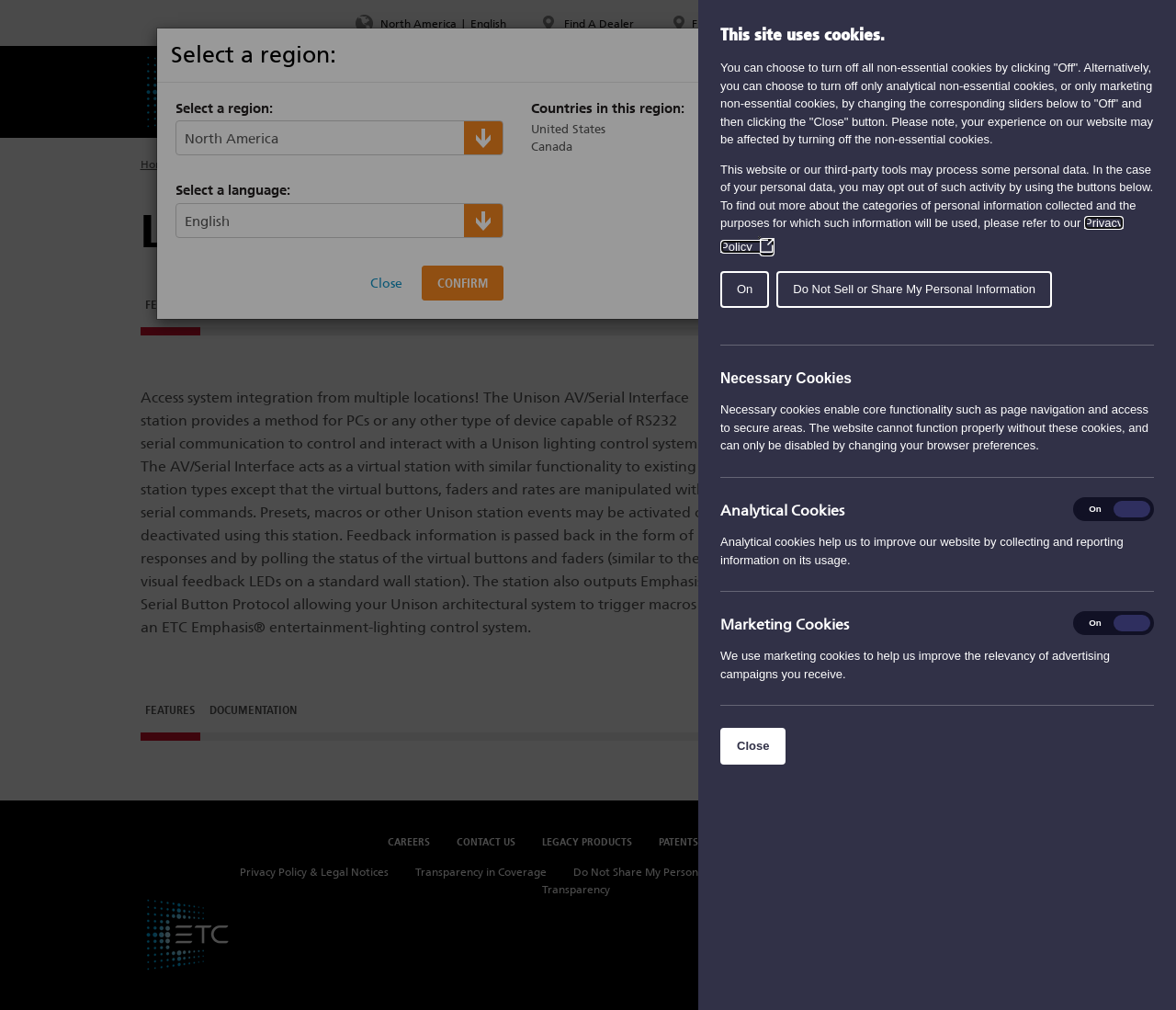Determine the bounding box coordinates of the region that needs to be clicked to achieve the task: "Click the 'FEATURES' link".

[0.119, 0.29, 0.17, 0.332]